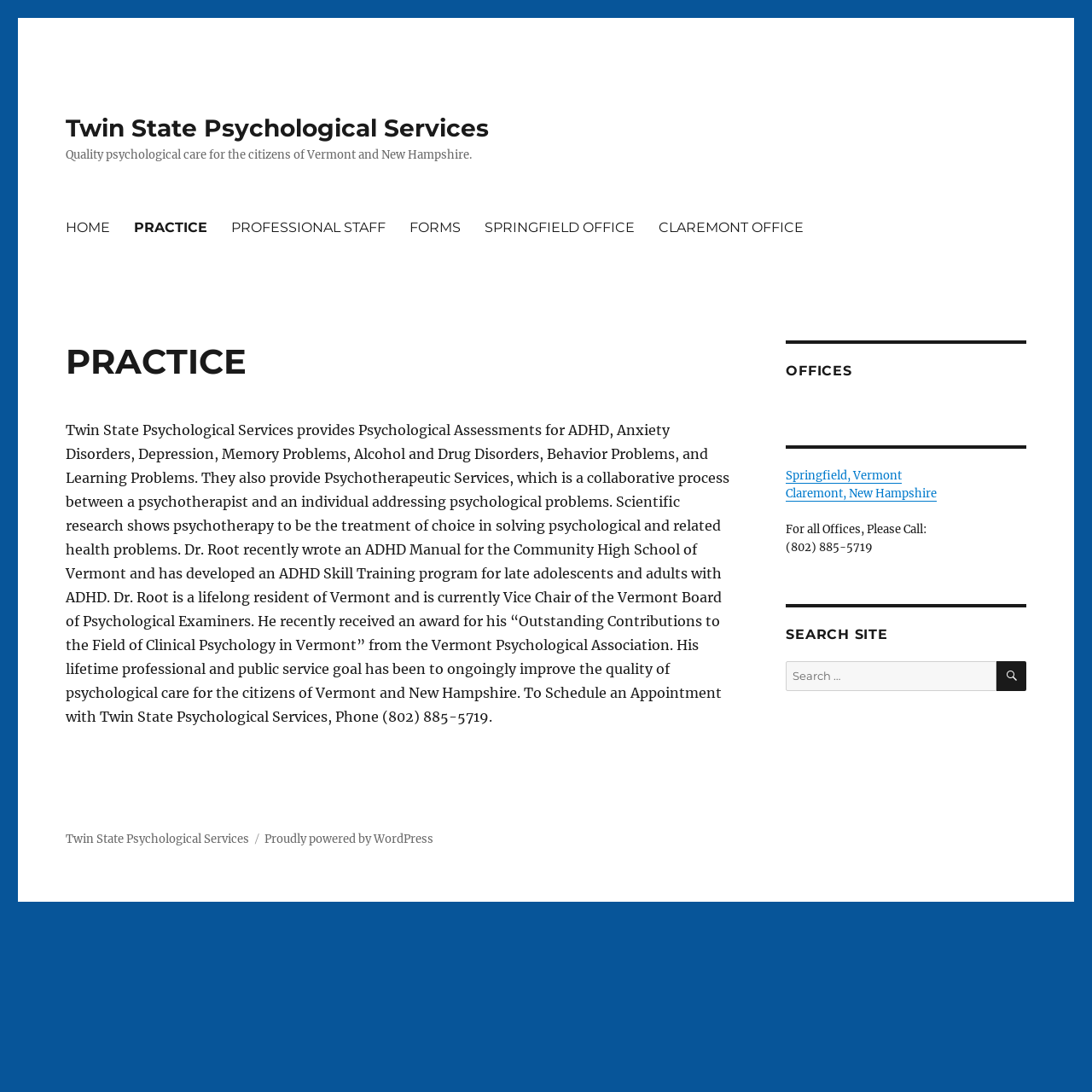Please give the bounding box coordinates of the area that should be clicked to fulfill the following instruction: "Call to schedule an appointment". The coordinates should be in the format of four float numbers from 0 to 1, i.e., [left, top, right, bottom].

[0.72, 0.495, 0.799, 0.508]